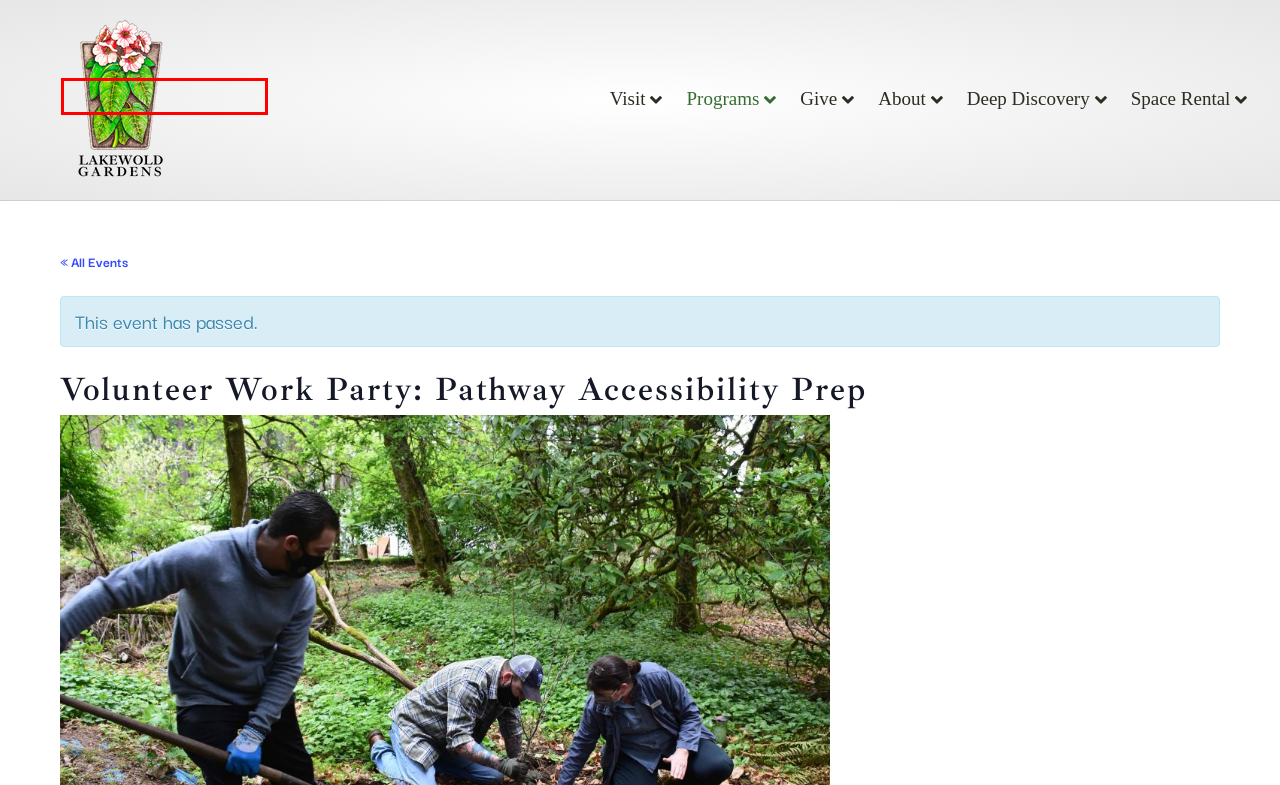You are presented with a screenshot of a webpage that includes a red bounding box around an element. Determine which webpage description best matches the page that results from clicking the element within the red bounding box. Here are the candidates:
A. Annual fund 2023 - Lakewold Gardens
B. Events - Lakewold Gardens
C. Homepage - Lakewold Gardens
D. Group Tours - Lakewold Gardens
E. Deep Discovery - Lakewold Gardens
F. General Information - Lakewold Gardens
G. Restaurants and Lodging - Lakewold Gardens
H. Mission/Vision - Lakewold Gardens

C